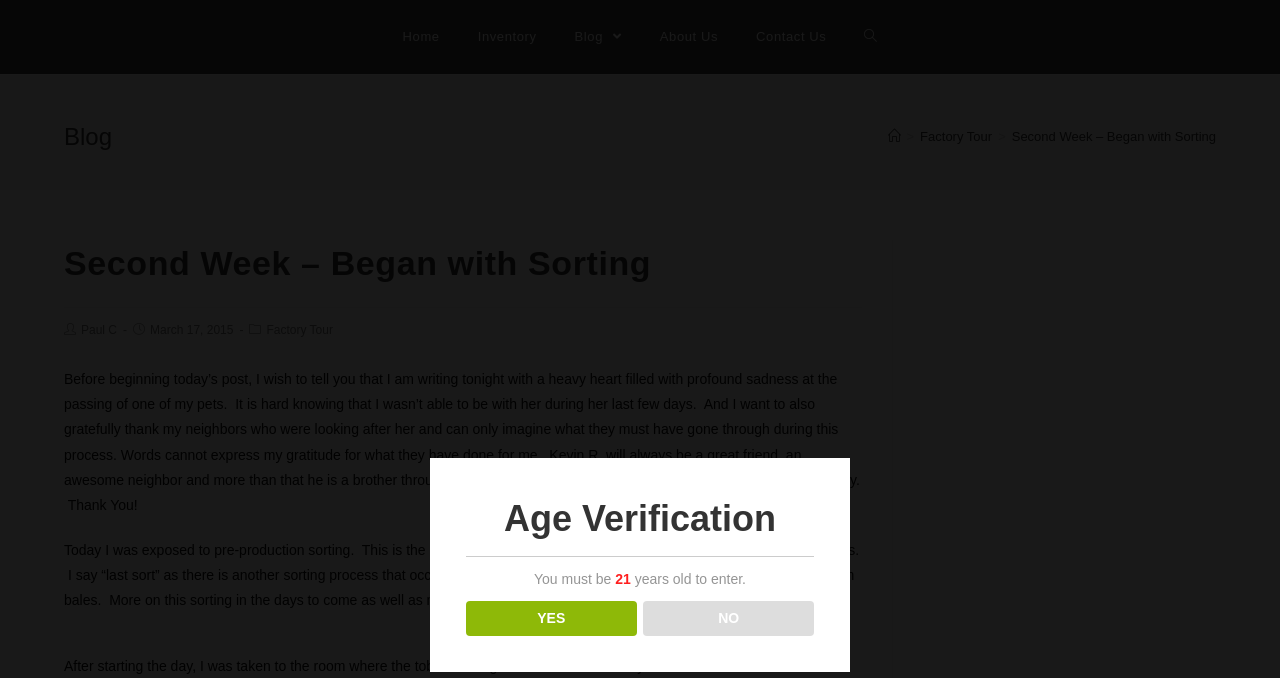Locate the bounding box coordinates of the element that needs to be clicked to carry out the instruction: "go to home page". The coordinates should be given as four float numbers ranging from 0 to 1, i.e., [left, top, right, bottom].

[0.3, 0.0, 0.358, 0.109]